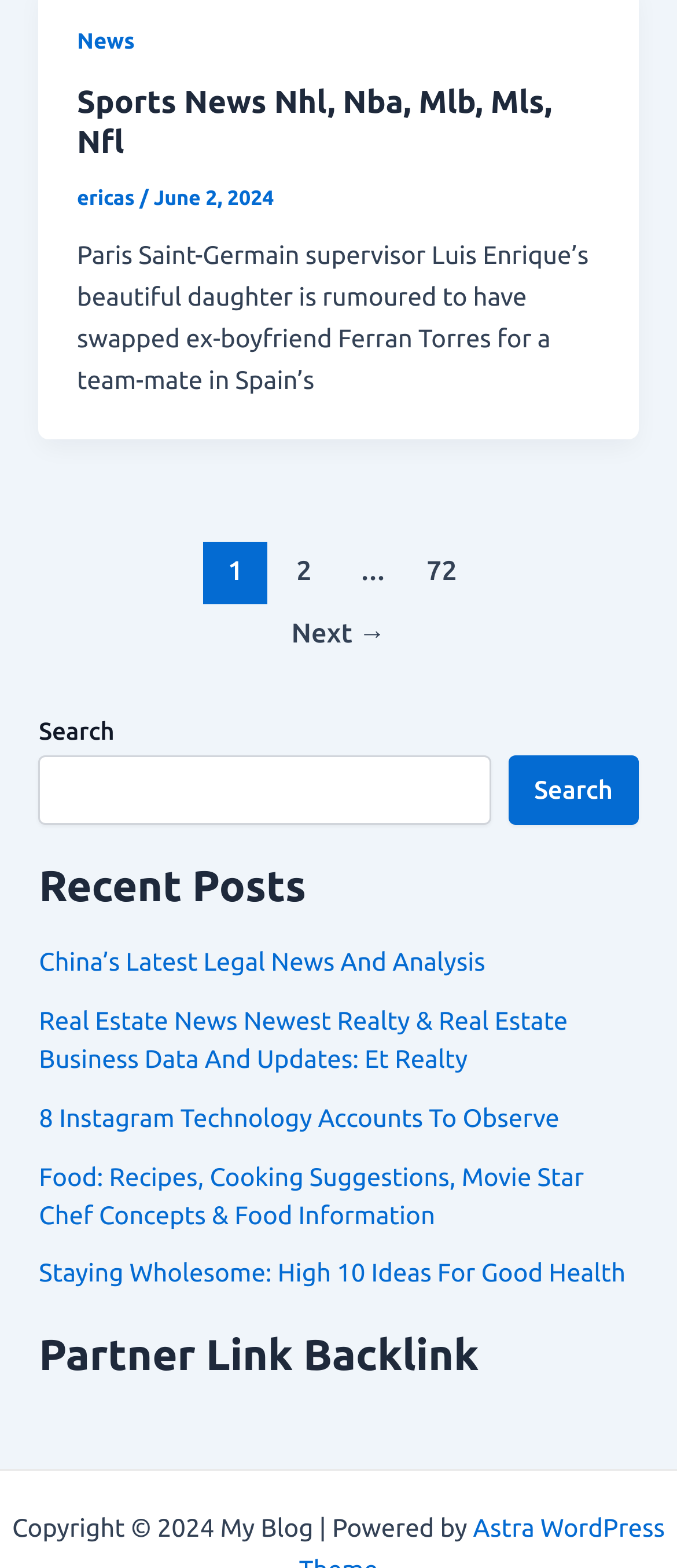Show me the bounding box coordinates of the clickable region to achieve the task as per the instruction: "Search for something".

[0.058, 0.482, 0.726, 0.526]